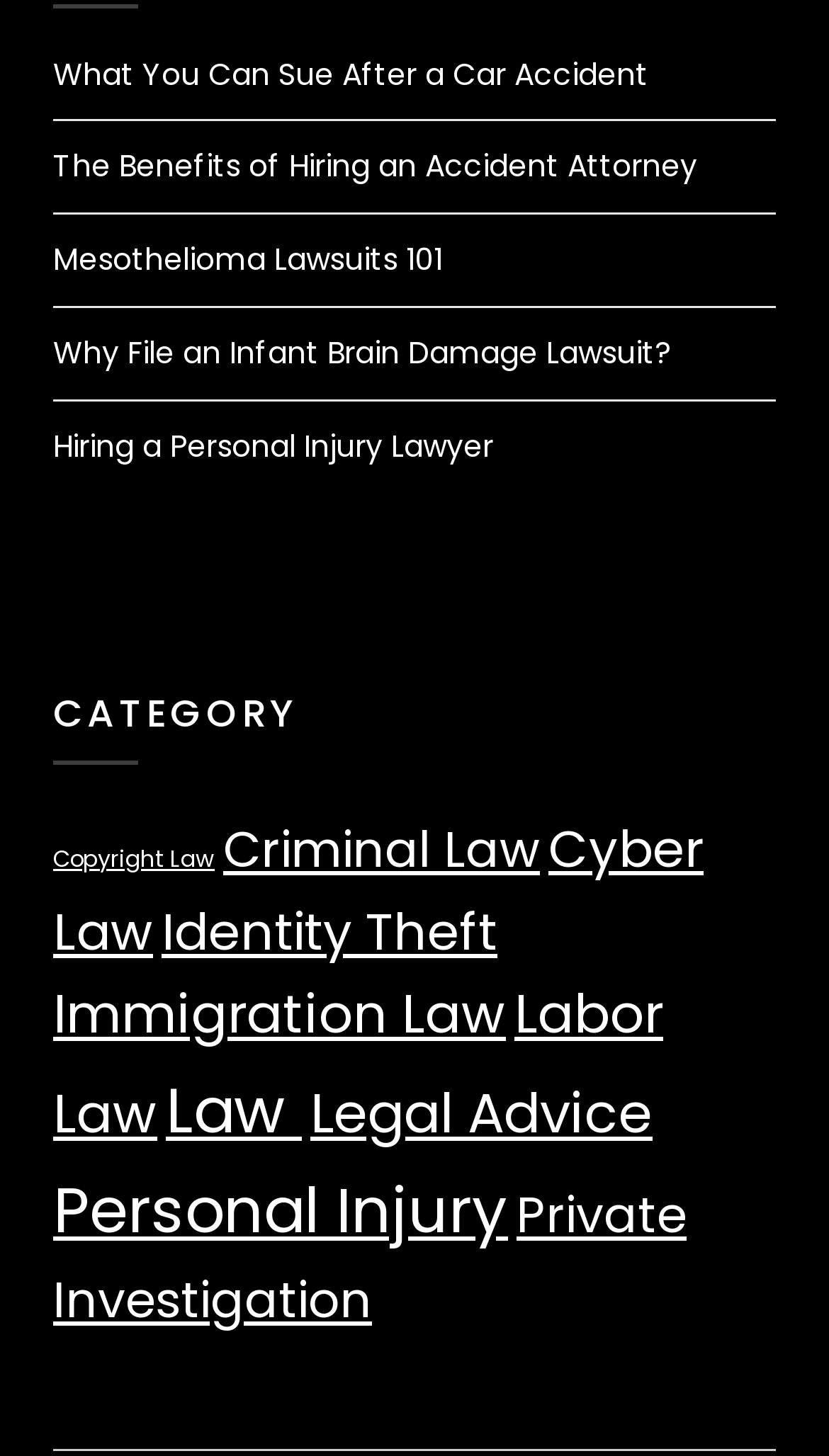Reply to the question with a single word or phrase:
What is the last category listed?

Private Investigation